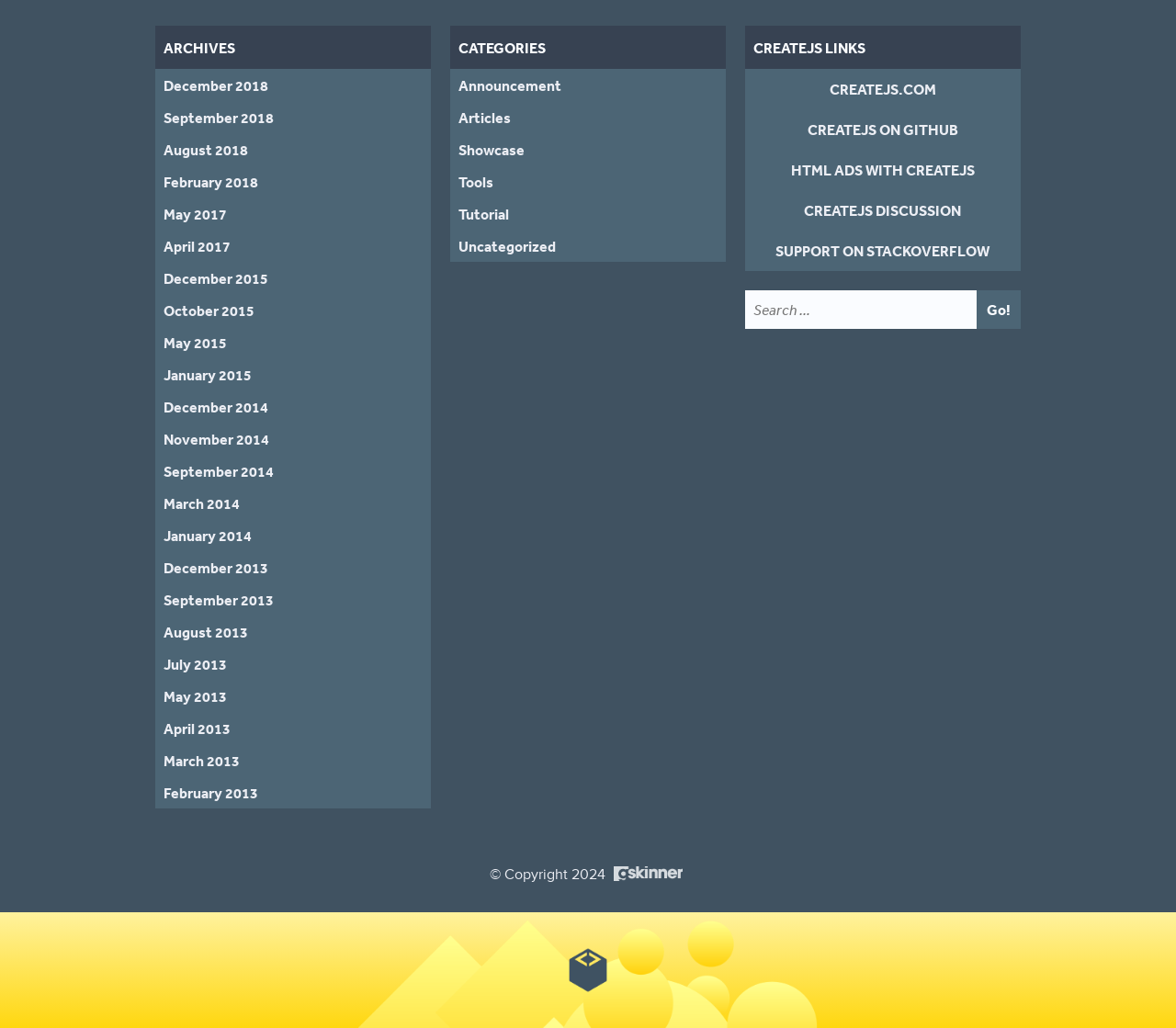Extract the bounding box coordinates of the UI element described: "value="Go!"". Provide the coordinates in the format [left, top, right, bottom] with values ranging from 0 to 1.

[0.83, 0.283, 0.868, 0.32]